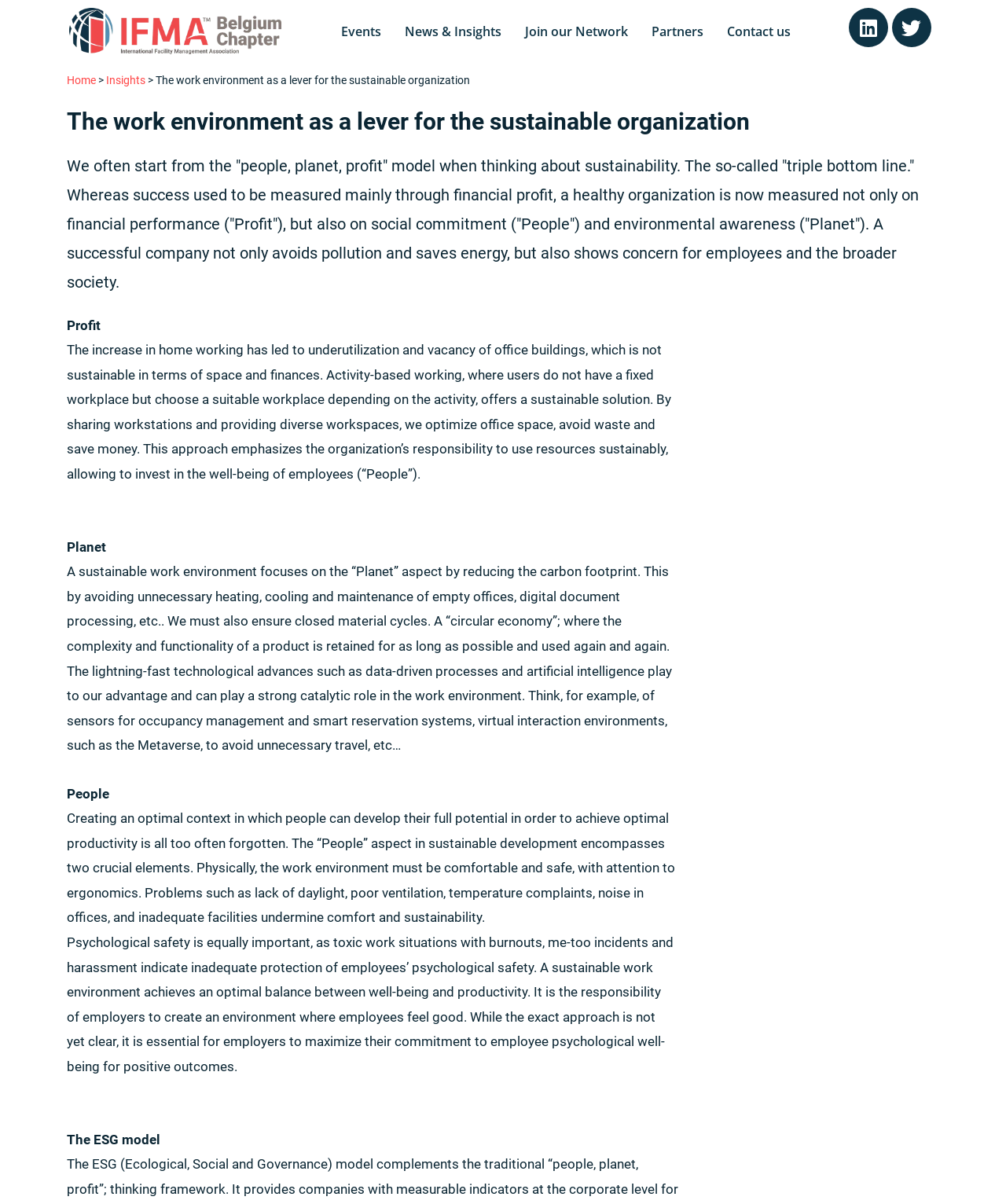Offer a thorough description of the webpage.

This webpage is focused on the concept of a sustainable work environment, with a title "The work environment as a lever for the sustainable organization" at the top. The page is divided into several sections, with a navigation menu at the top featuring links to "Events", "News & Insights", "Join our Network", "Partners", and "Contact us". There are also social media links to LinkedIn and Twitter on the top right.

Below the navigation menu, there is a heading that repeats the title of the page, followed by a paragraph of text that introduces the concept of the "triple bottom line" model, which emphasizes the importance of "people, planet, and profit" in measuring organizational success.

The main content of the page is divided into three sections, each focusing on one aspect of the triple bottom line model. The first section, "Planet", discusses the importance of reducing carbon footprint and promoting sustainability in the work environment. The second section, "People", emphasizes the need to create a comfortable and safe work environment that supports the well-being and productivity of employees. The third section, "Profit", is not explicitly labeled, but it appears to discuss the importance of sustainable practices in achieving financial success.

Throughout the page, there are several blocks of text that provide more detailed information on each of these topics, including the benefits of activity-based working, the importance of reducing waste and energy consumption, and the need to promote psychological safety in the workplace.

At the bottom of the page, there is a section titled "The ESG model", which discusses the Ecological, Social, and Governance model as a framework for companies to measure their sustainability performance.